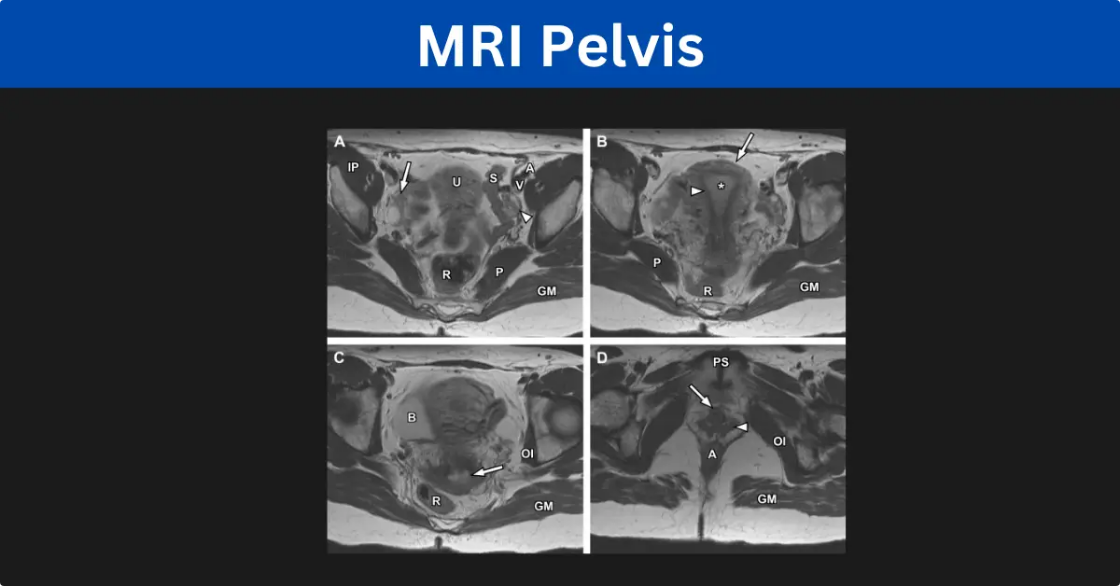What is the purpose of MRI in medical diagnostics?
Please provide a single word or phrase in response based on the screenshot.

Diagnosing conditions